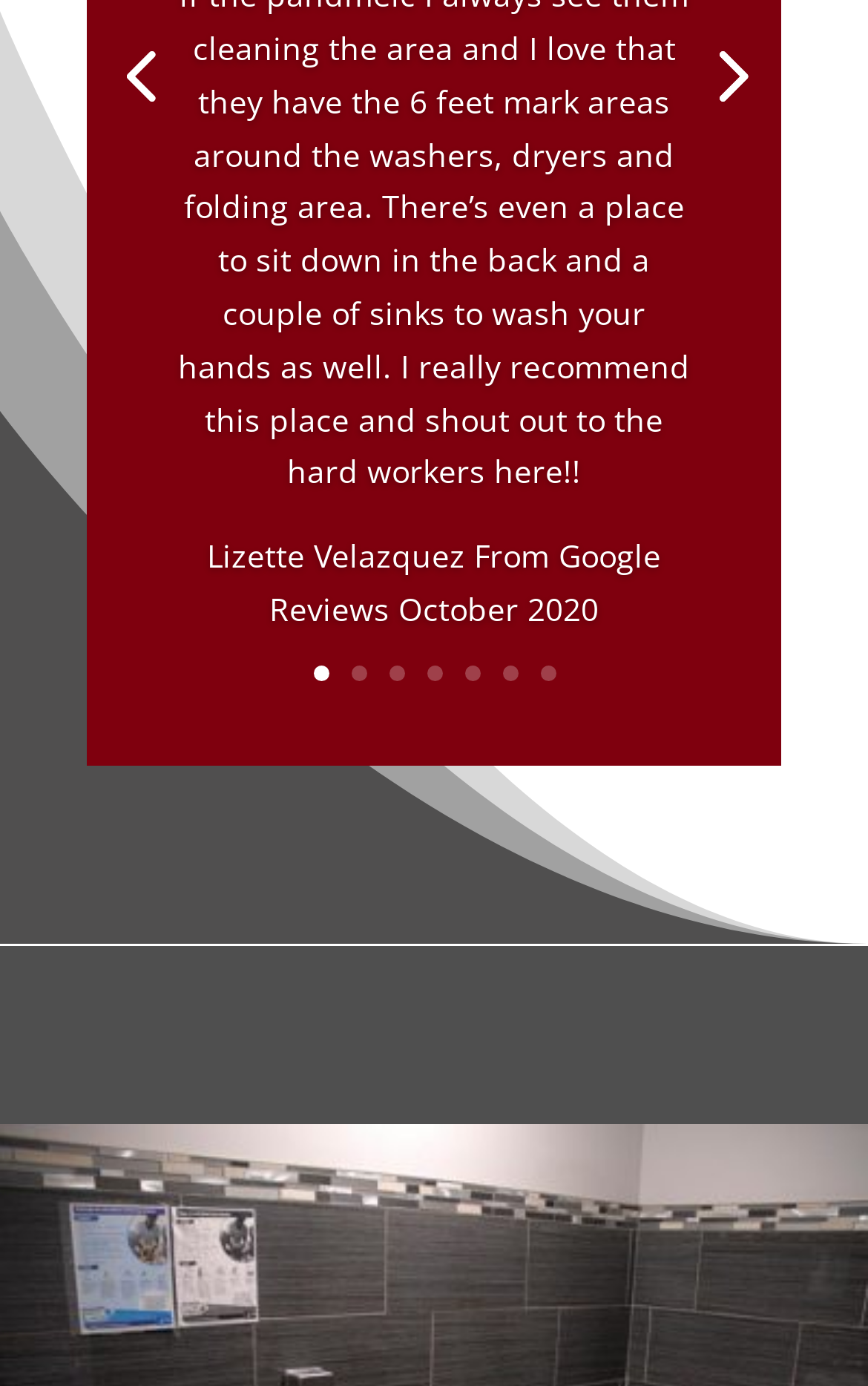Review the image closely and give a comprehensive answer to the question: How many rating options are available?

I counted the number of links with rating numbers, from 1 to 7, which are placed horizontally next to each other, indicating that they are rating options.